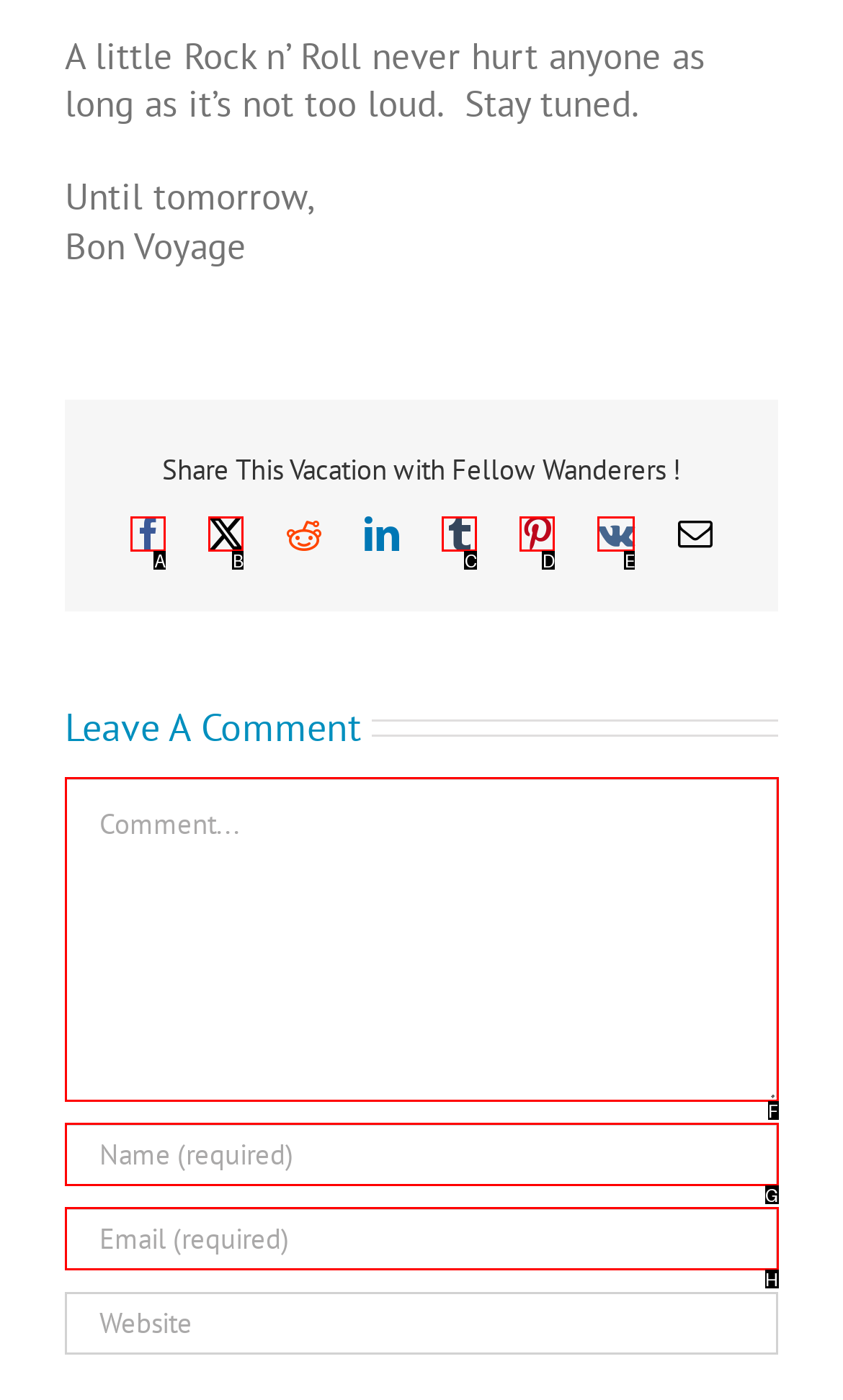From the provided options, pick the HTML element that matches the description: parent_node: Comment name="b590f7366b" placeholder="Comment...". Respond with the letter corresponding to your choice.

F